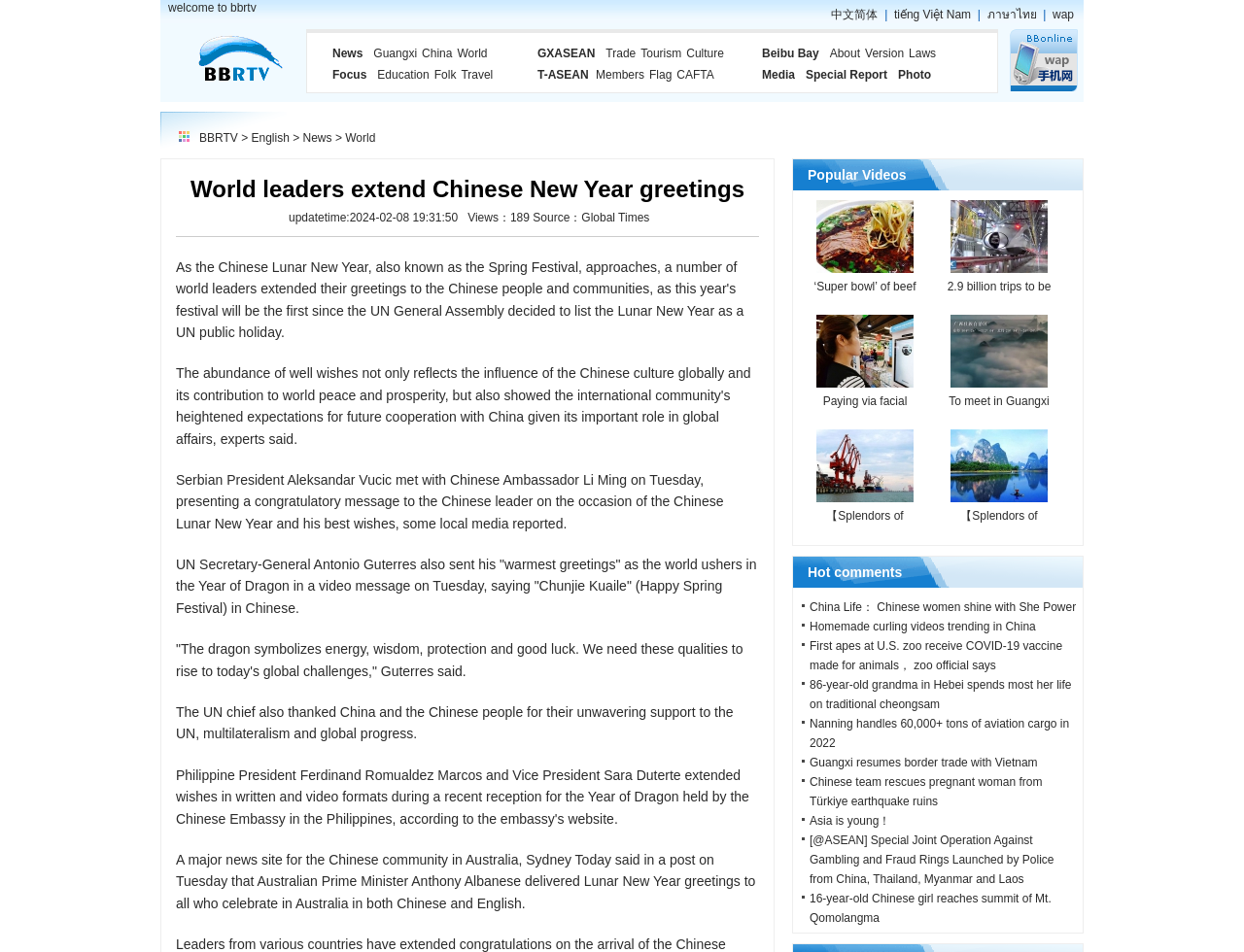Provide the bounding box coordinates in the format (top-left x, top-left y, bottom-right x, bottom-right y). All values are floating point numbers between 0 and 1. Determine the bounding box coordinate of the UI element described as: ‘Super bowl’ of beef noodles

[0.654, 0.294, 0.736, 0.327]